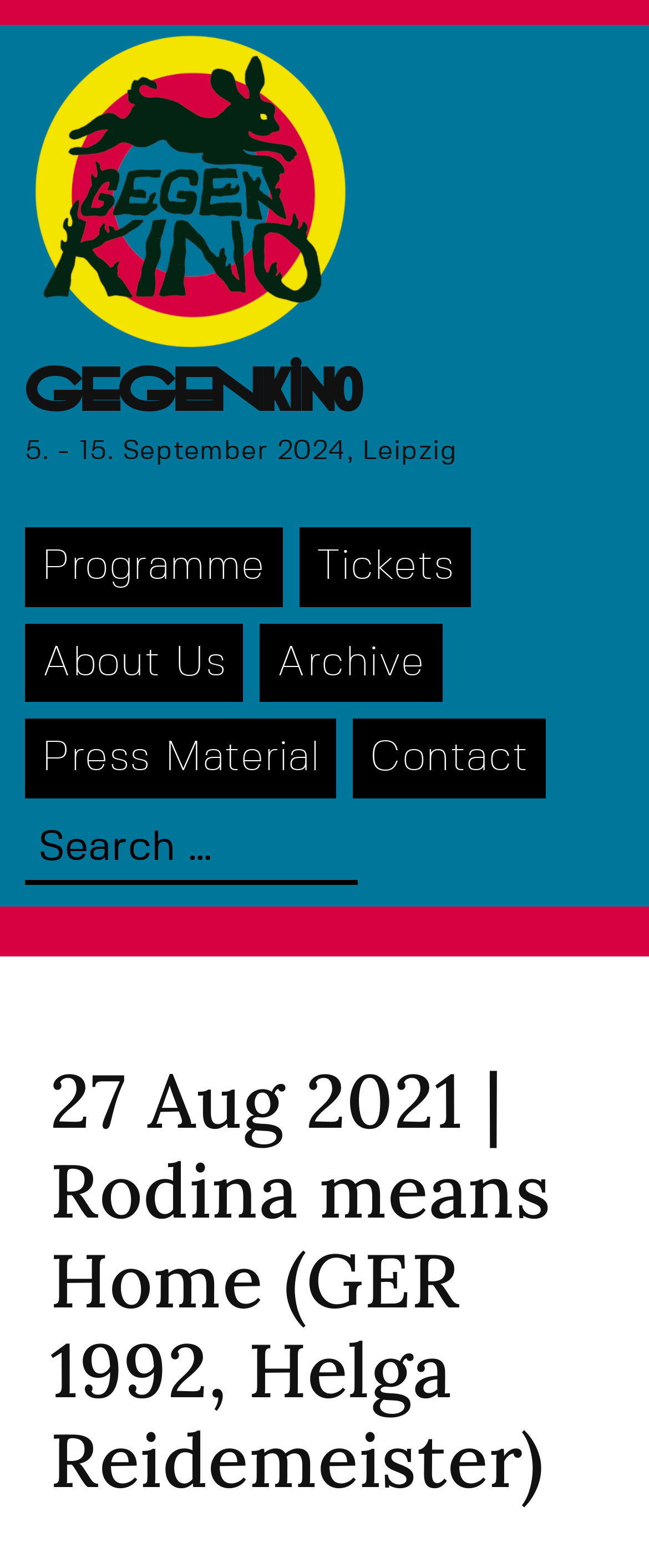Is there a search function on the webpage?
Please use the image to deliver a detailed and complete answer.

A search function is available on the webpage, which can be found in the form of a search box with a label 'Search for:'.